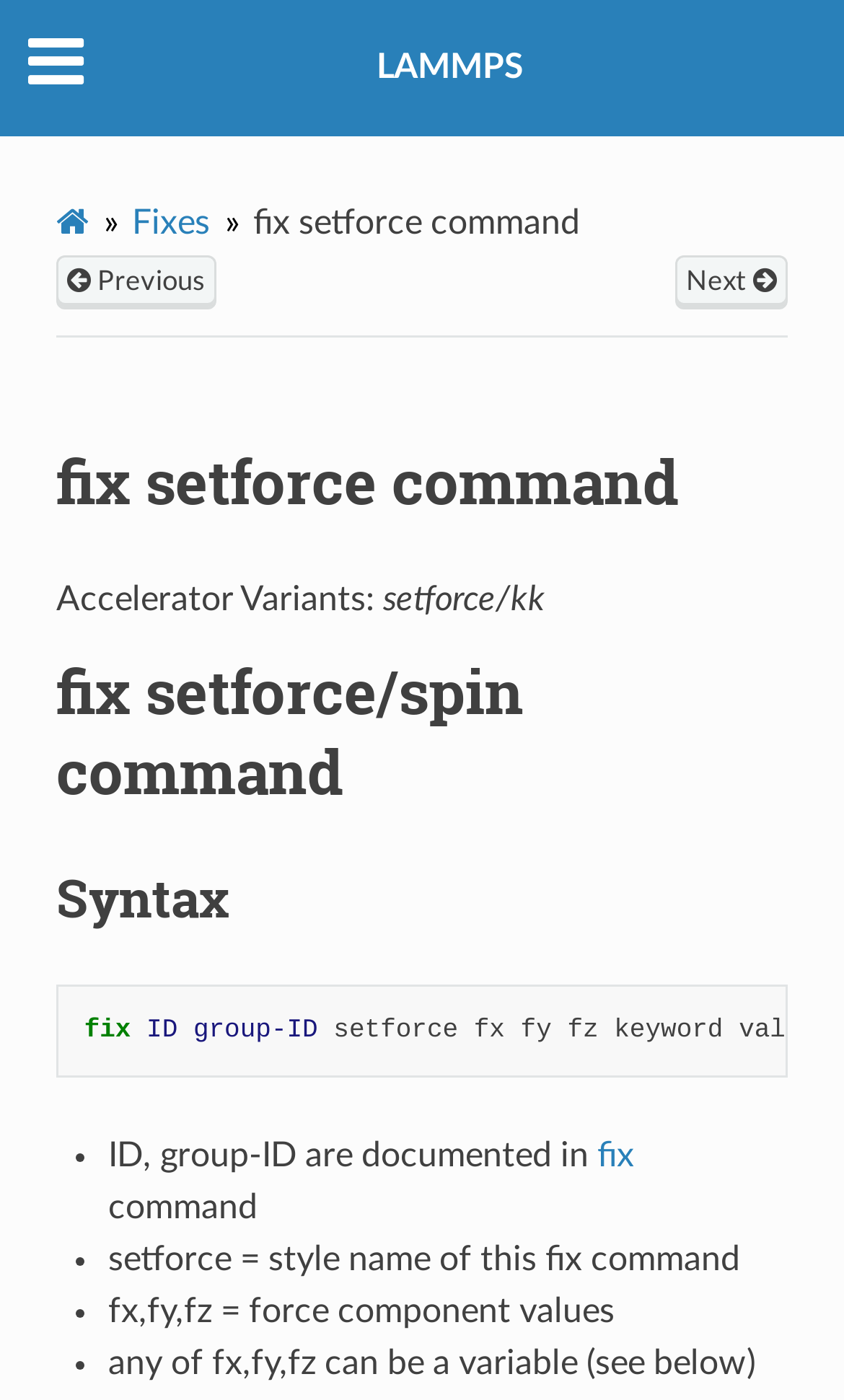Pinpoint the bounding box coordinates of the clickable element to carry out the following instruction: "Navigate to the Previous page."

[0.066, 0.182, 0.256, 0.221]